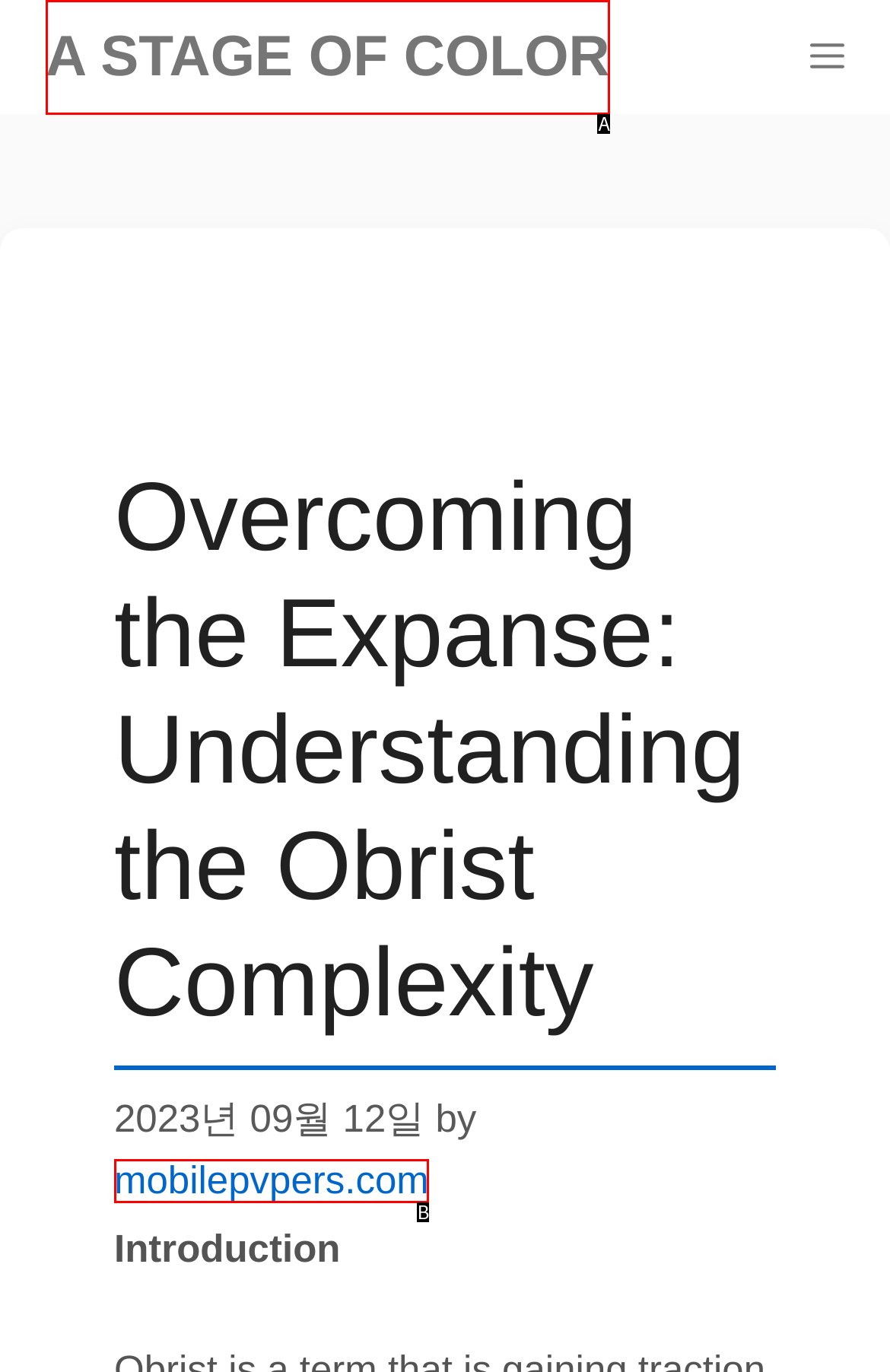Given the description: A stage of color, identify the matching HTML element. Provide the letter of the correct option.

A